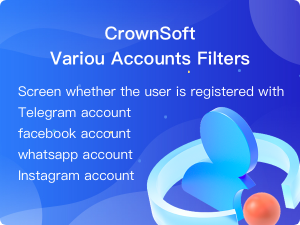Give a detailed account of everything present in the image.

The image highlights the "Various Accounts Filters" feature from CrownSoft, designed to enhance user experience by screening registrations across multiple social media platforms. The visually appealing background features a gradient of blue tones, creating a modern and dynamic aesthetic. Prominently displayed, the title "CrownSoft Various Accounts Filters" conveys the purpose of the tool, while the text outlines its functionality: it checks whether users are registered on Telegram, Facebook, WhatsApp, and Instagram. This innovative feature aims to simplify account management and improve connectivity across popular social media services.